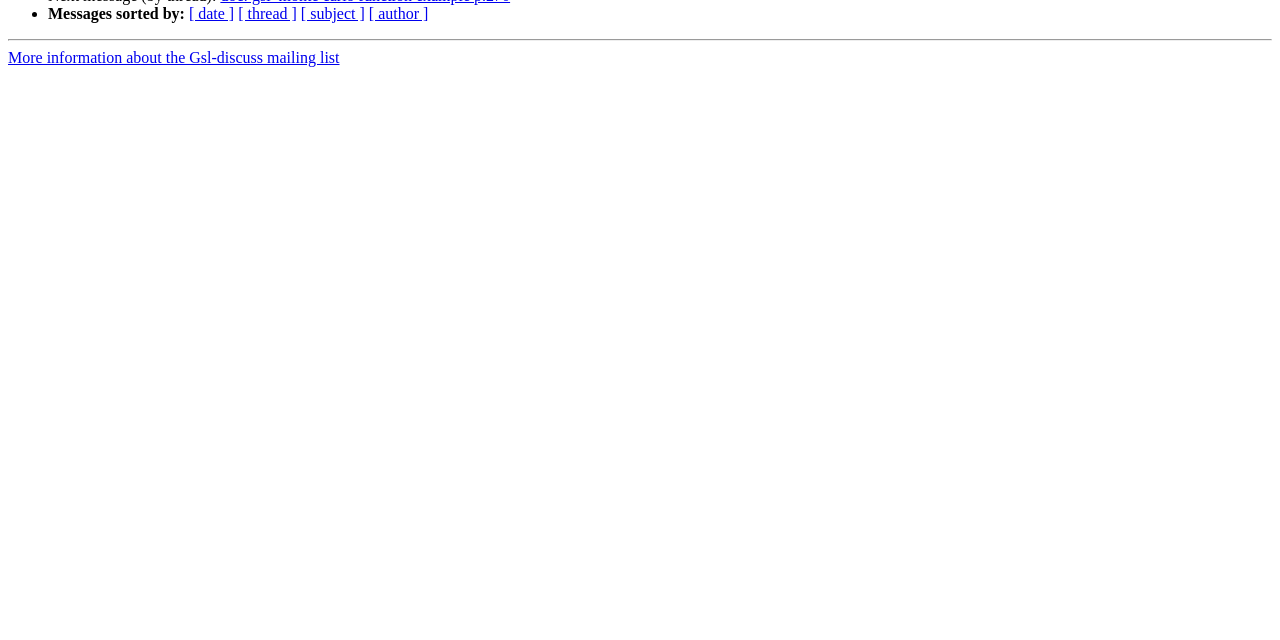Determine the bounding box of the UI element mentioned here: "[ thread ]". The coordinates must be in the format [left, top, right, bottom] with values ranging from 0 to 1.

[0.186, 0.008, 0.232, 0.035]